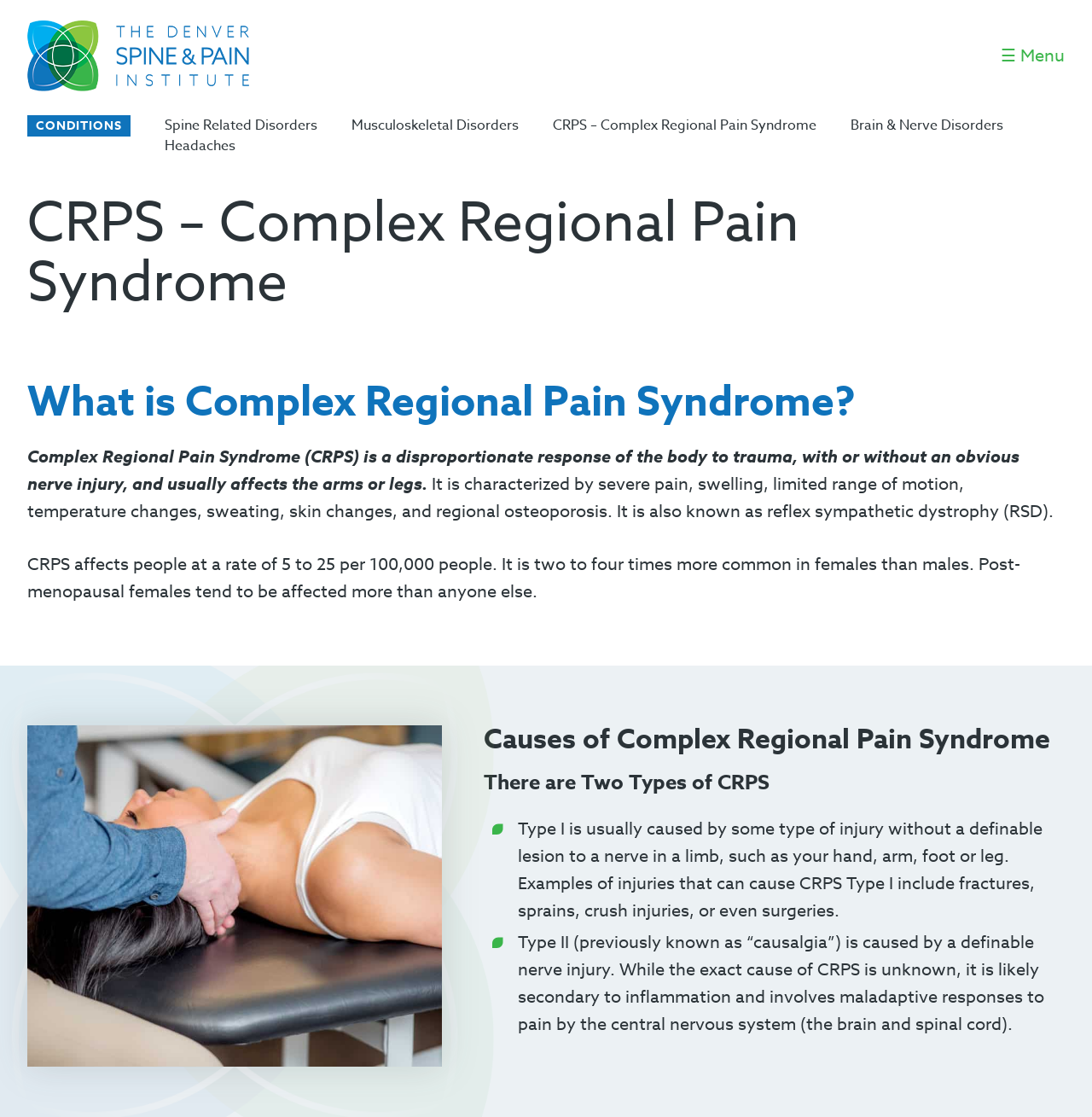Provide the bounding box coordinates for the UI element that is described as: "Brain & Nerve Disorders".

[0.779, 0.103, 0.919, 0.121]